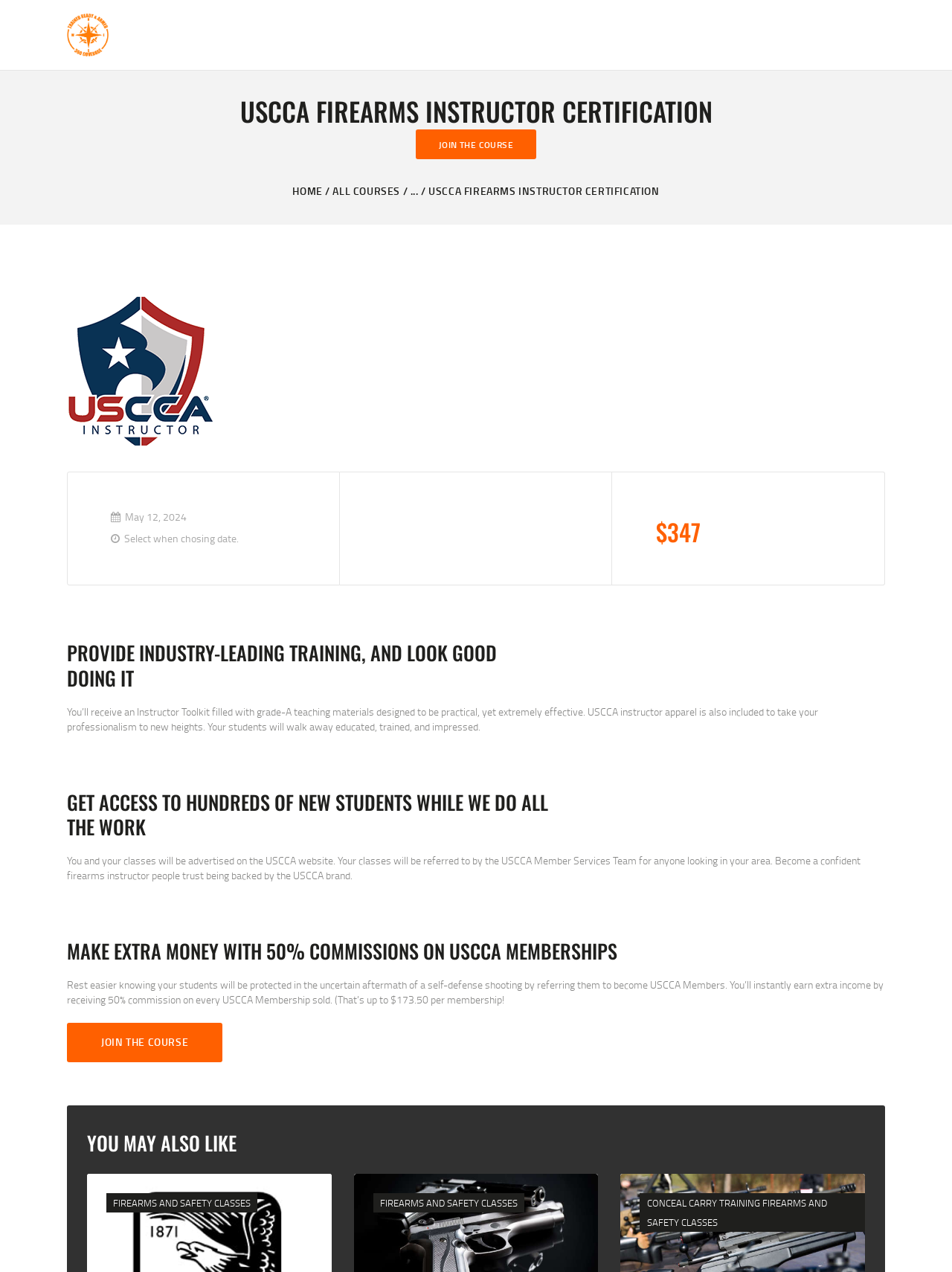Please pinpoint the bounding box coordinates for the region I should click to adhere to this instruction: "Click the 'JOIN THE COURSE' button".

[0.437, 0.102, 0.563, 0.125]